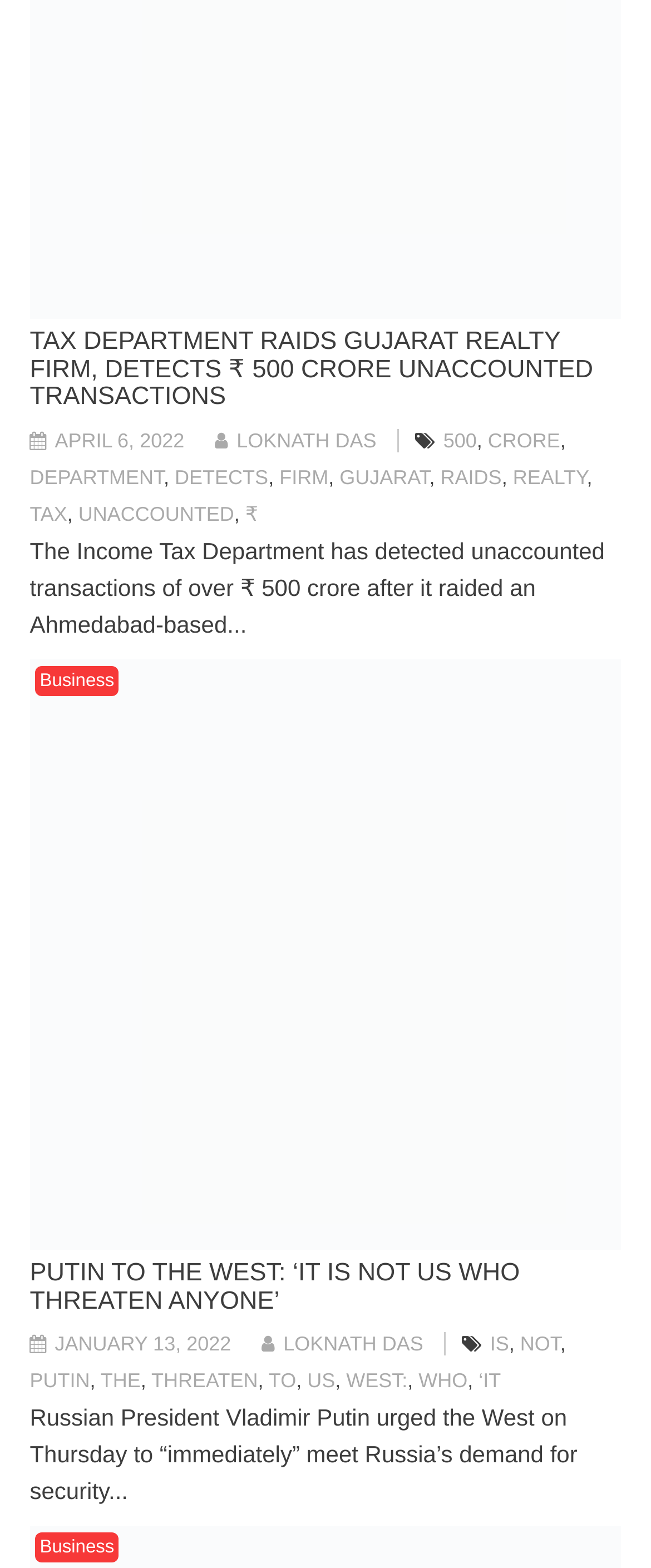Show me the bounding box coordinates of the clickable region to achieve the task as per the instruction: "Go to the Business section".

[0.053, 0.425, 0.183, 0.444]